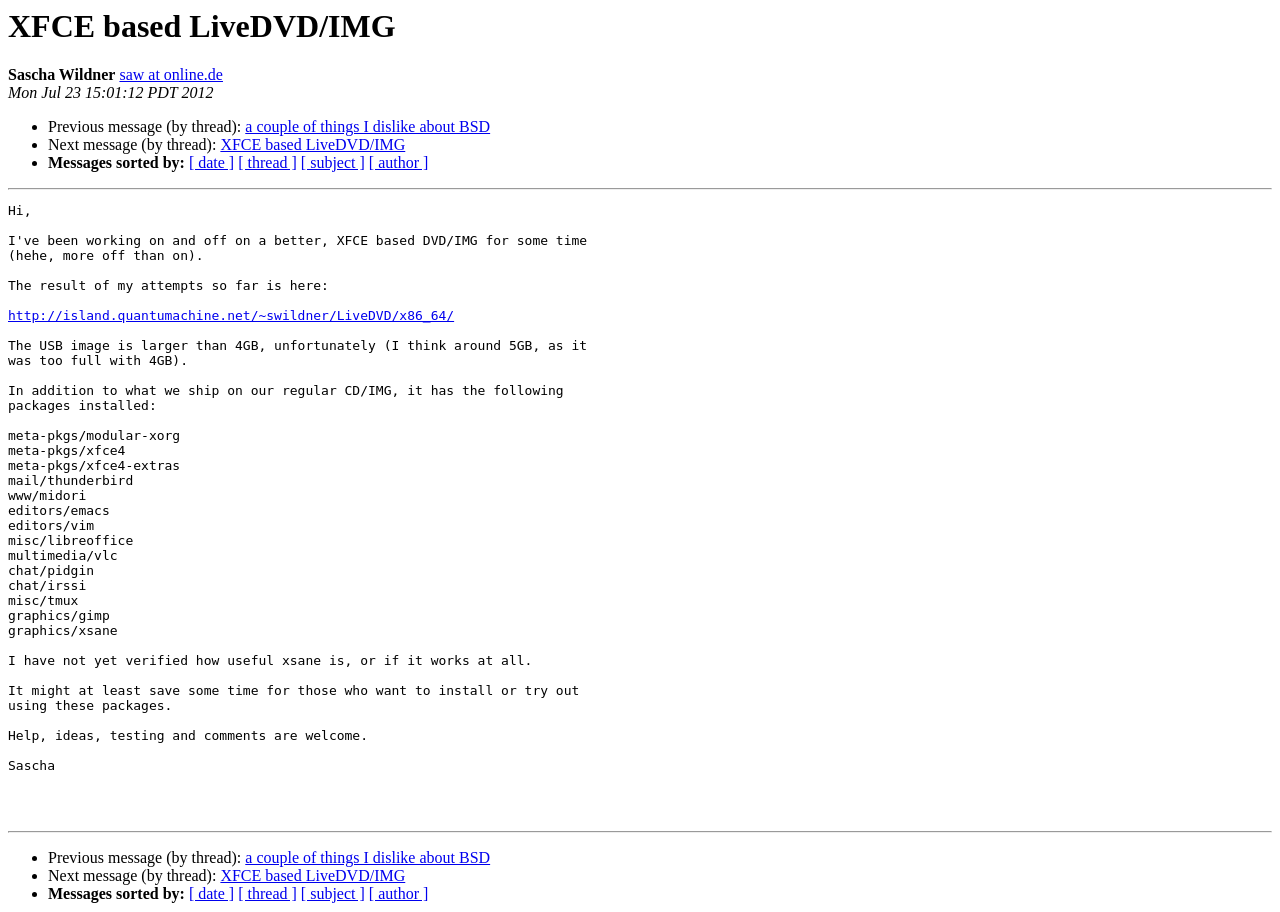Please determine the main heading text of this webpage.

XFCE based LiveDVD/IMG